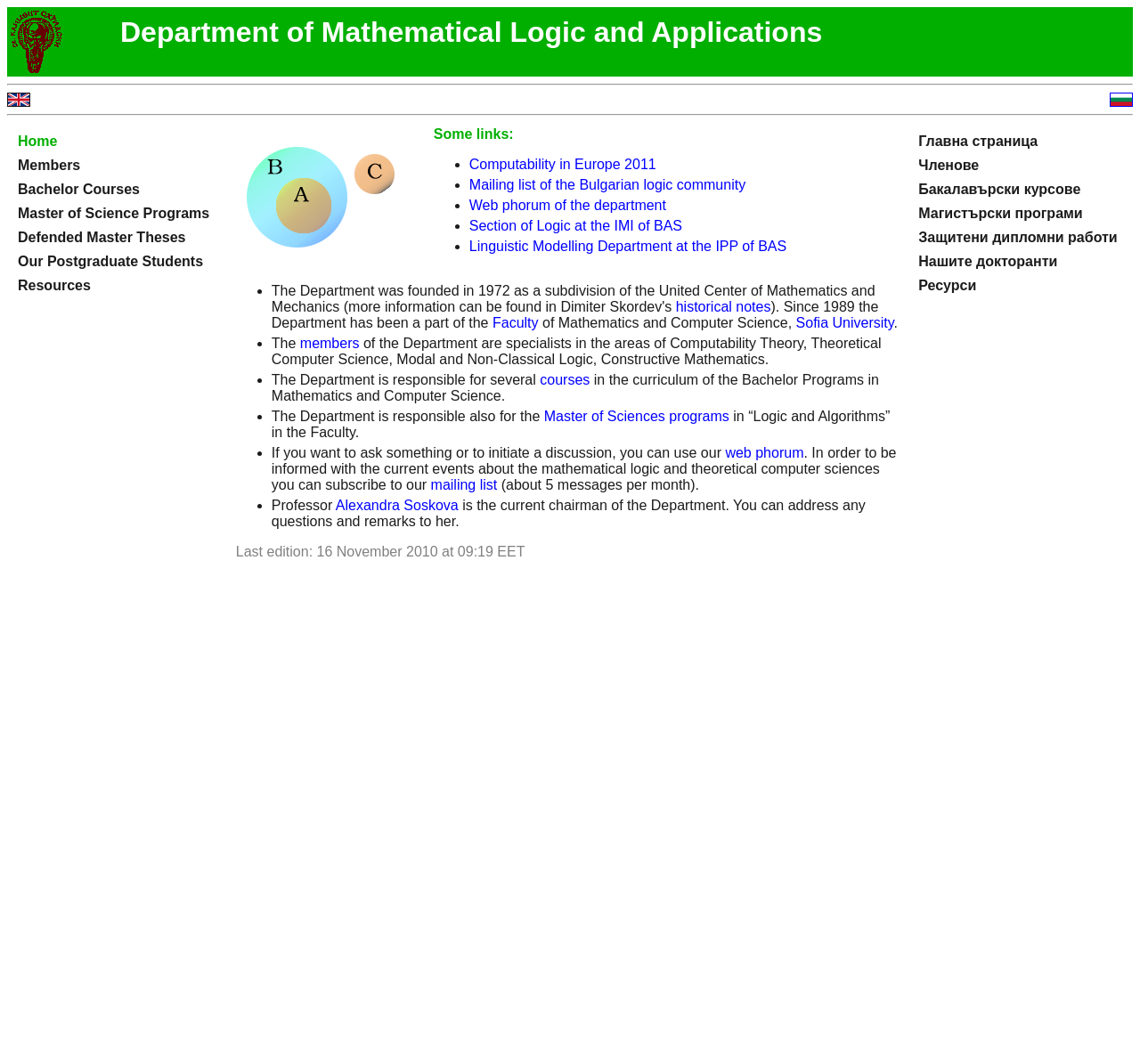What are the main categories in the navigation menu?
Look at the image and respond with a one-word or short phrase answer.

Home, Members, Bachelor Courses, etc.